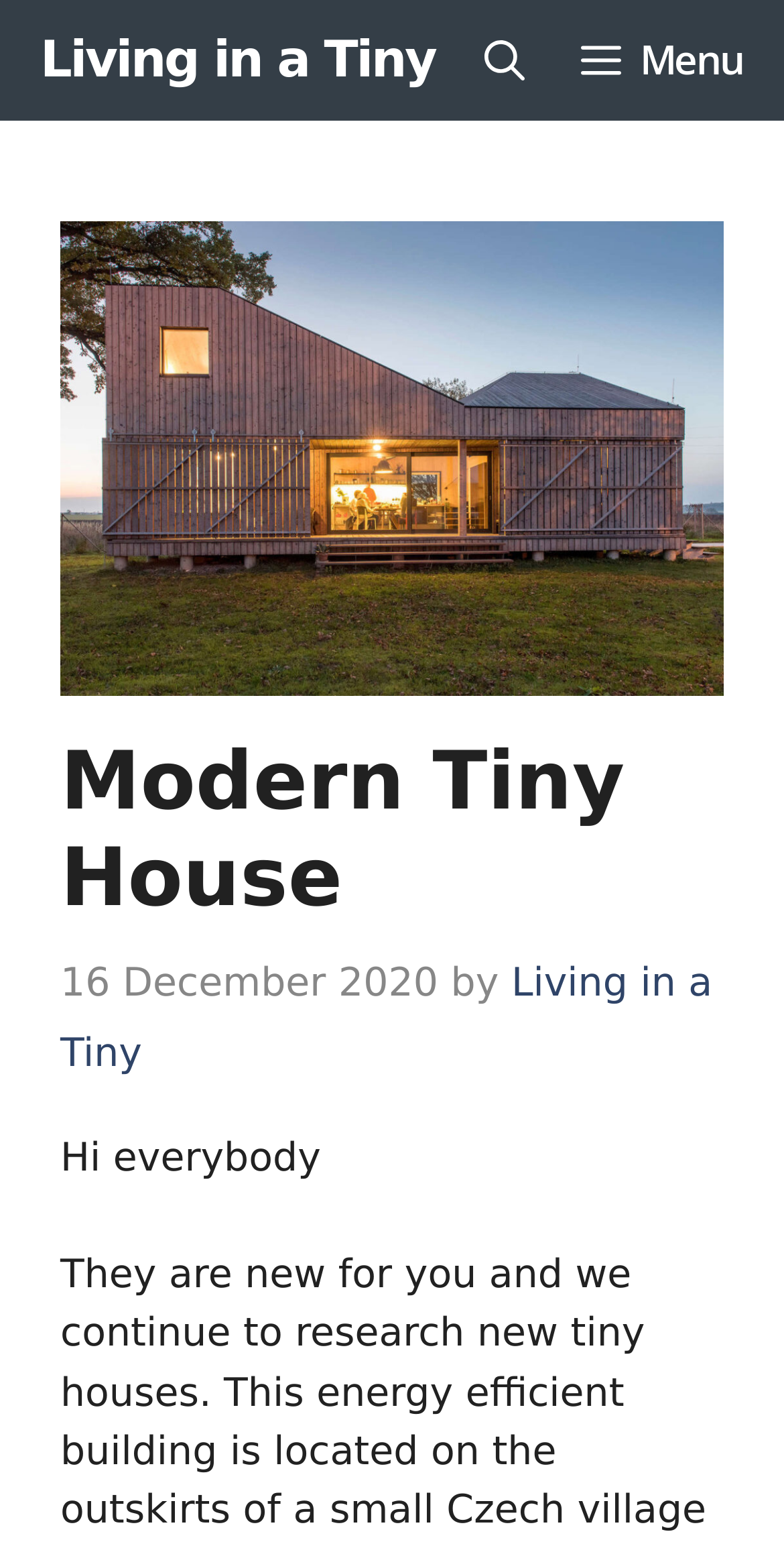Please reply to the following question with a single word or a short phrase:
What is the name of the link above the 'Hi everybody' text?

Living in a Tiny